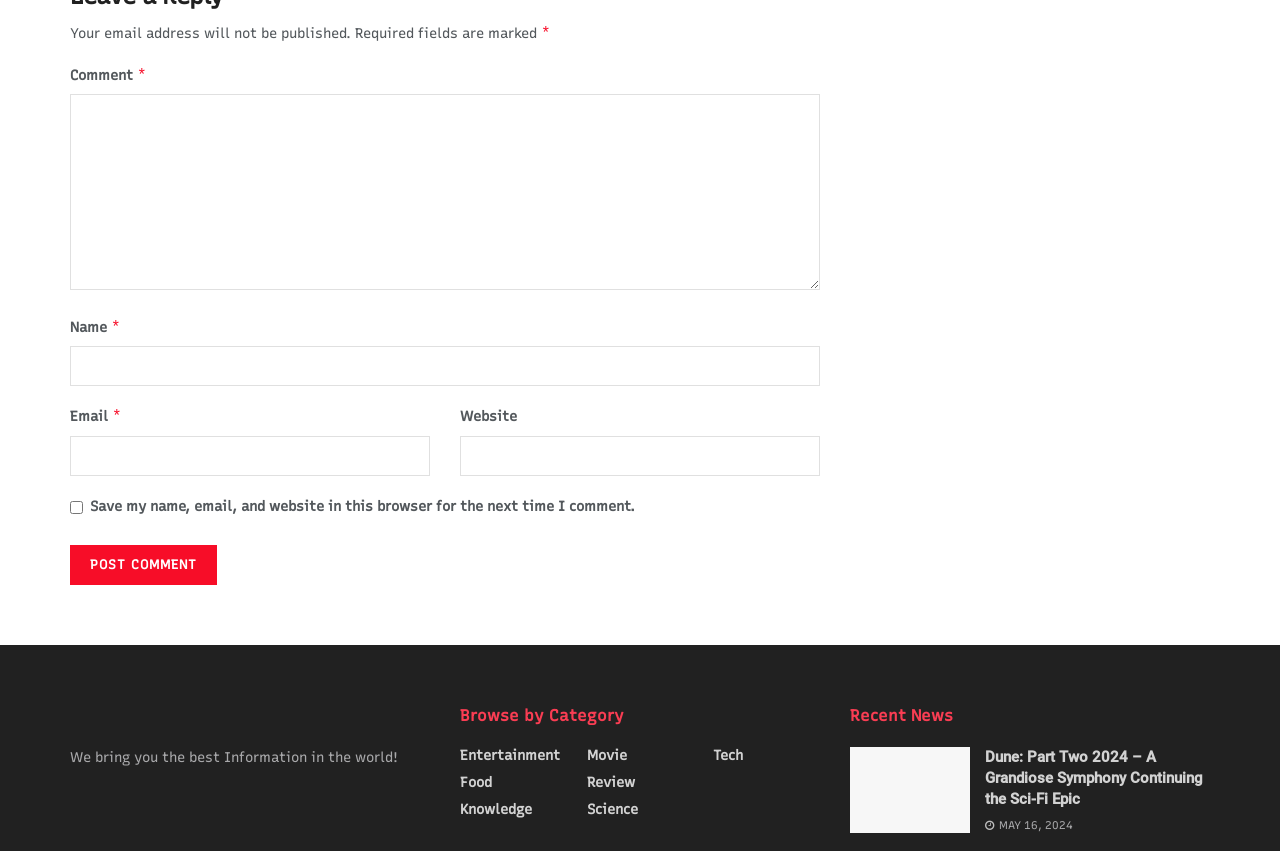Answer the question below using just one word or a short phrase: 
What is the purpose of the checkbox?

Save comment info